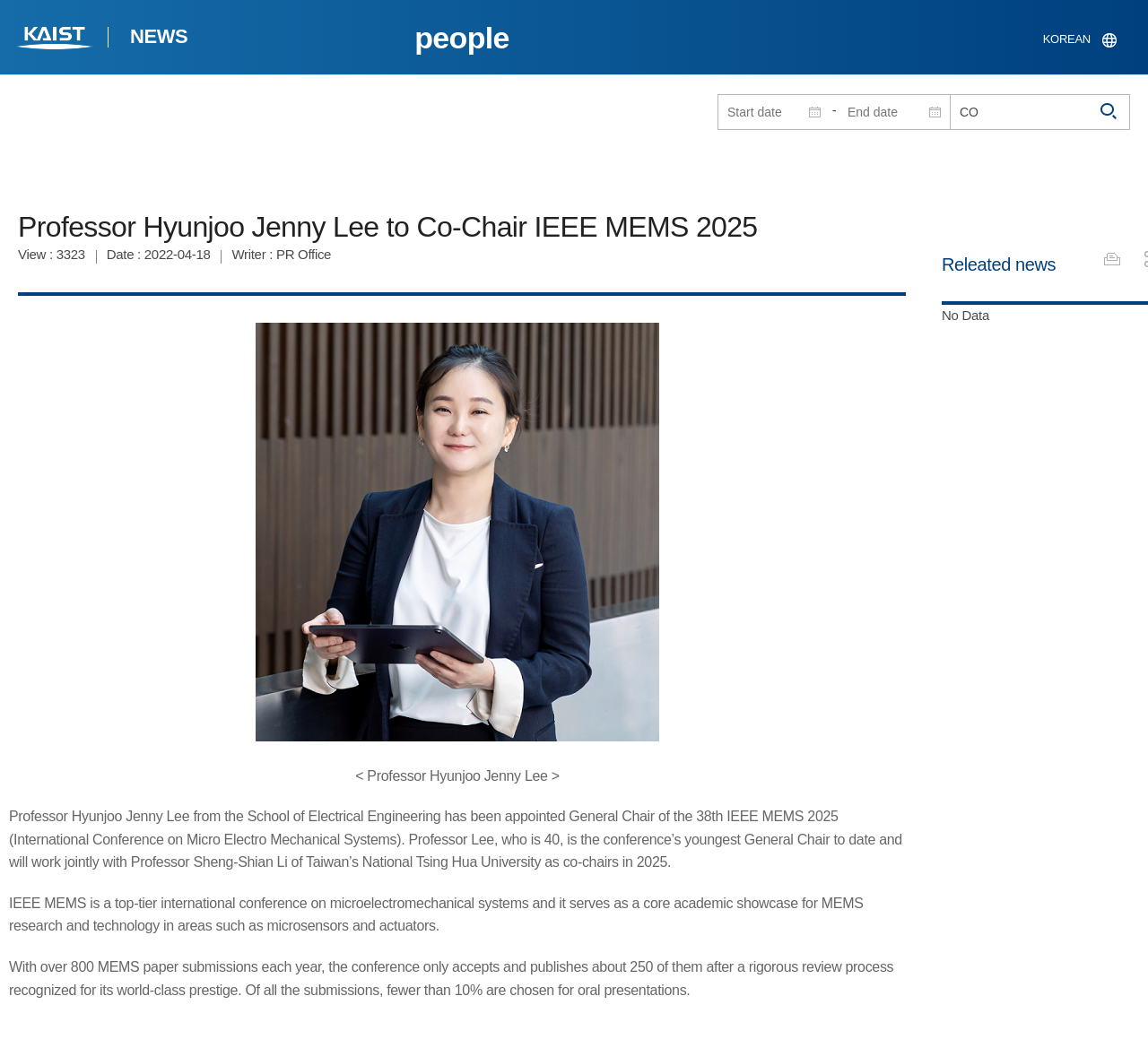What is the title of the news article?
Look at the screenshot and give a one-word or phrase answer.

Professor Hyunjoo Jenny Lee to Co-Chair IEEE MEMS 2025